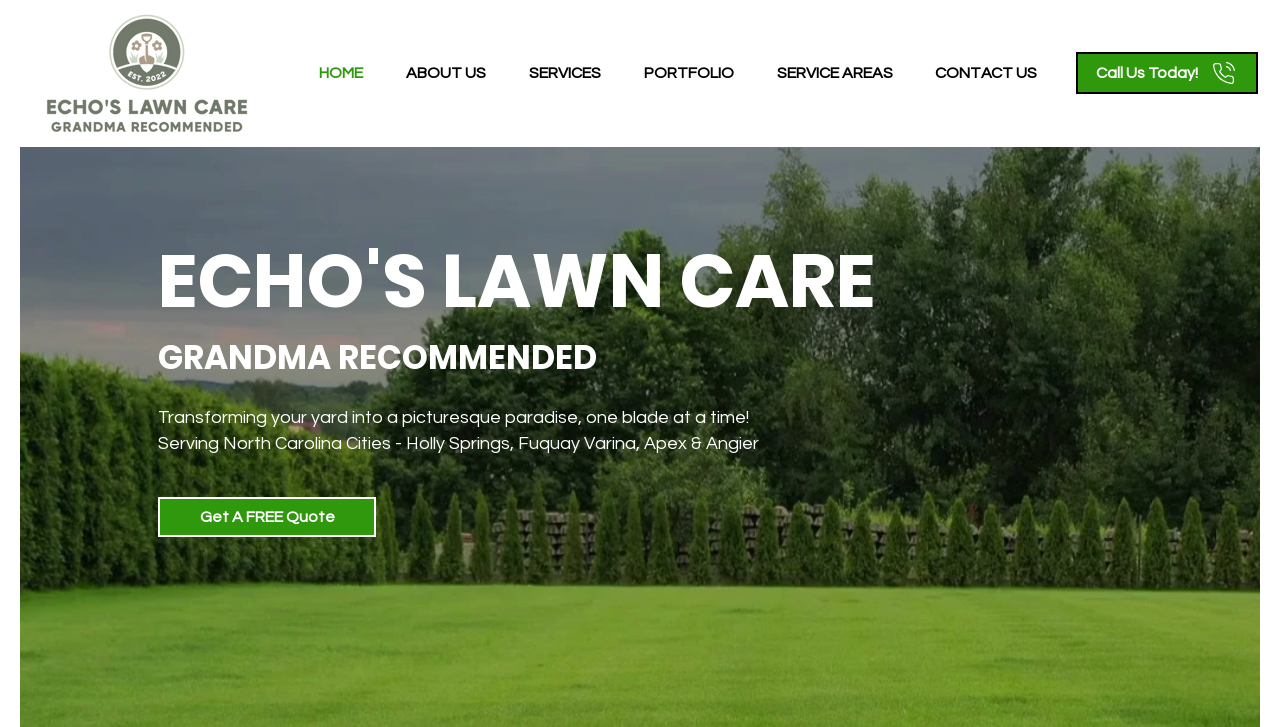Specify the bounding box coordinates of the area to click in order to follow the given instruction: "Click the 'Log In' link."

None